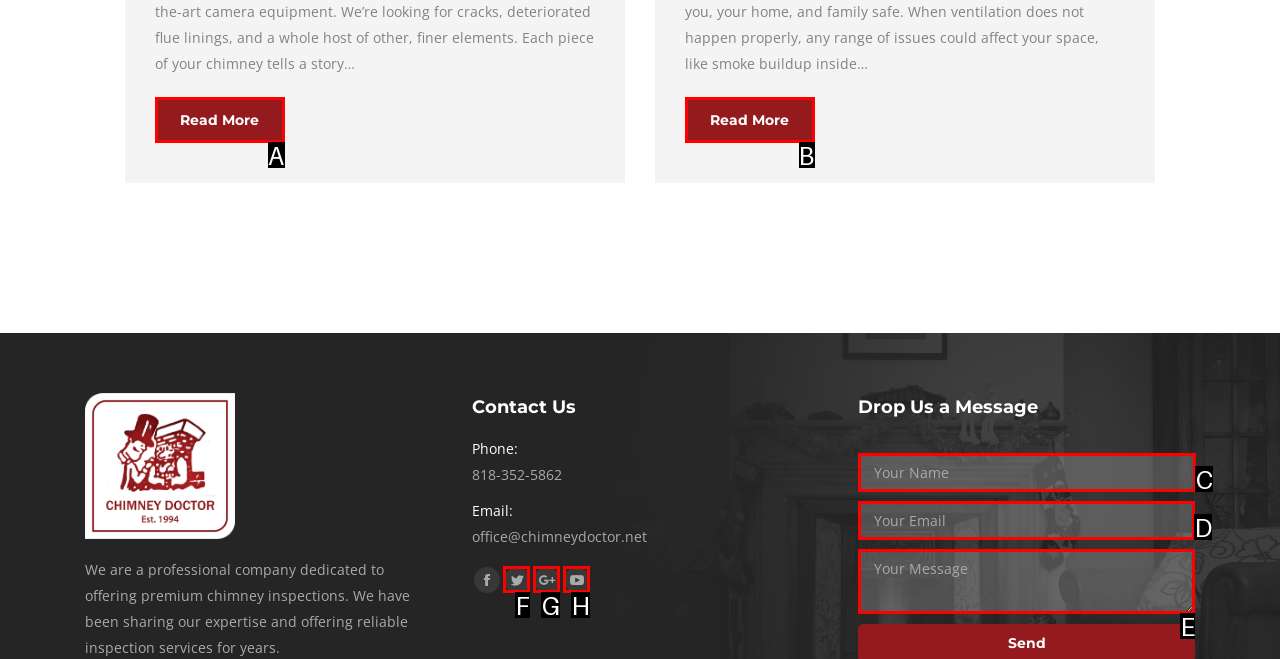Select the right option to accomplish this task: Enter your name. Reply with the letter corresponding to the correct UI element.

C